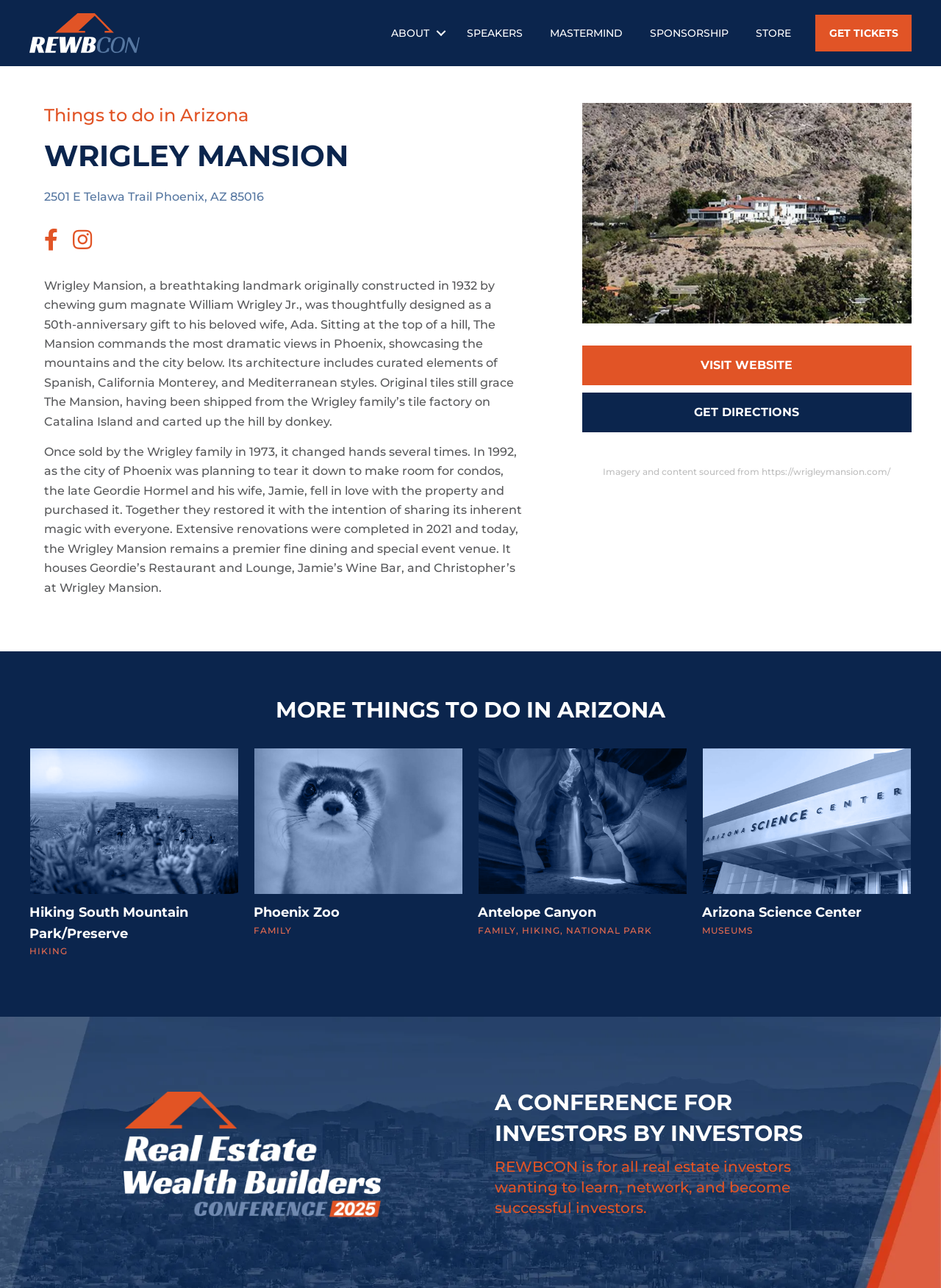Please determine the bounding box coordinates for the element with the description: "Antelope Canyon".

[0.508, 0.7, 0.727, 0.717]